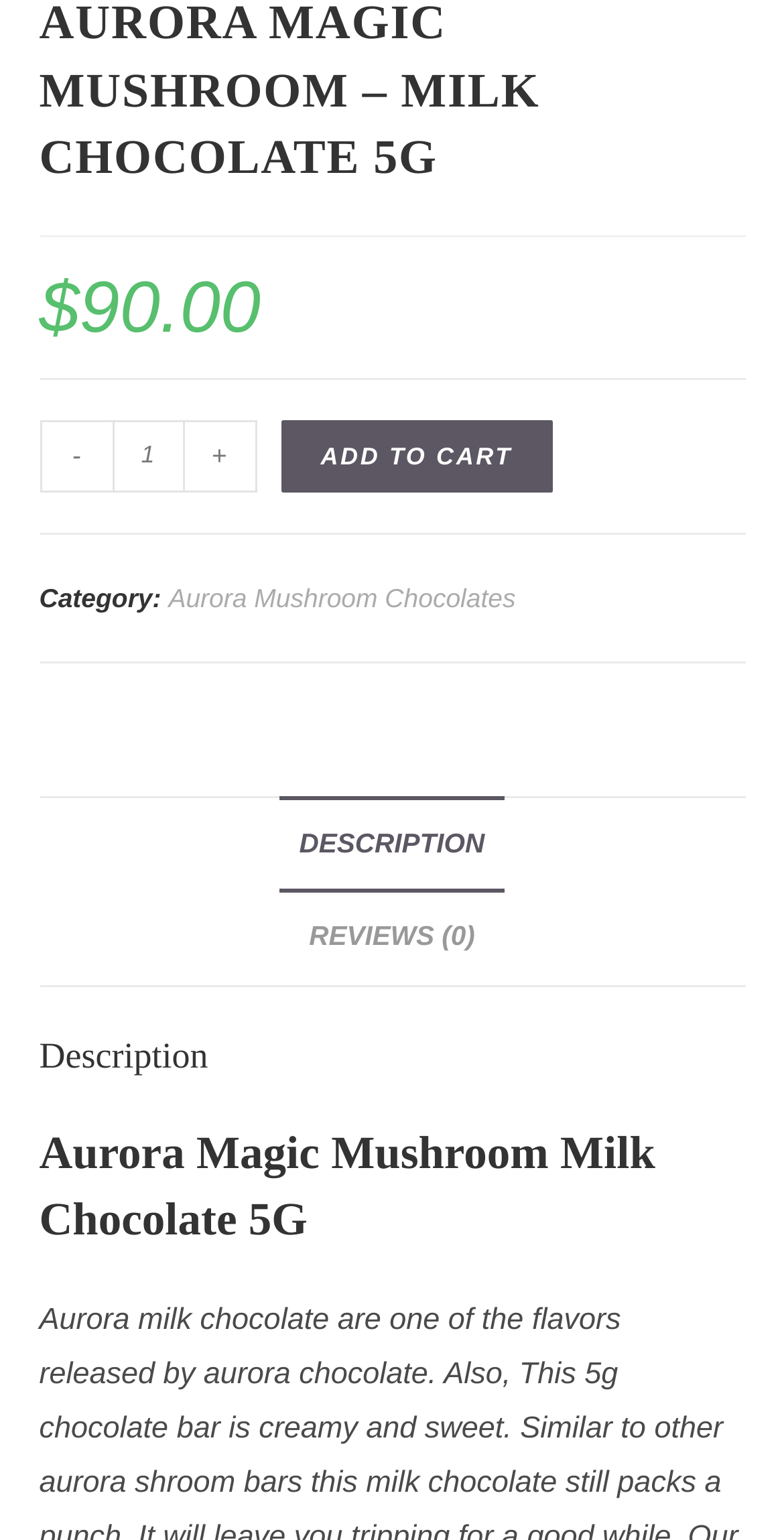Find the bounding box coordinates of the element's region that should be clicked in order to follow the given instruction: "input in the textbox". The coordinates should consist of four float numbers between 0 and 1, i.e., [left, top, right, bottom].

[0.705, 0.696, 0.787, 0.778]